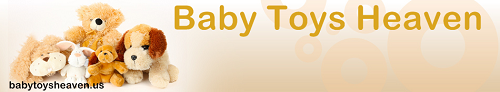Using the details in the image, give a detailed response to the question below:
What kind of environment does the collection aim to create?

The Baby Toys Heaven collection emphasizes a fun and comforting environment for young children, which is reflected in the warm, inviting background featuring soft colors that enhance the cuddly nature of the toys.